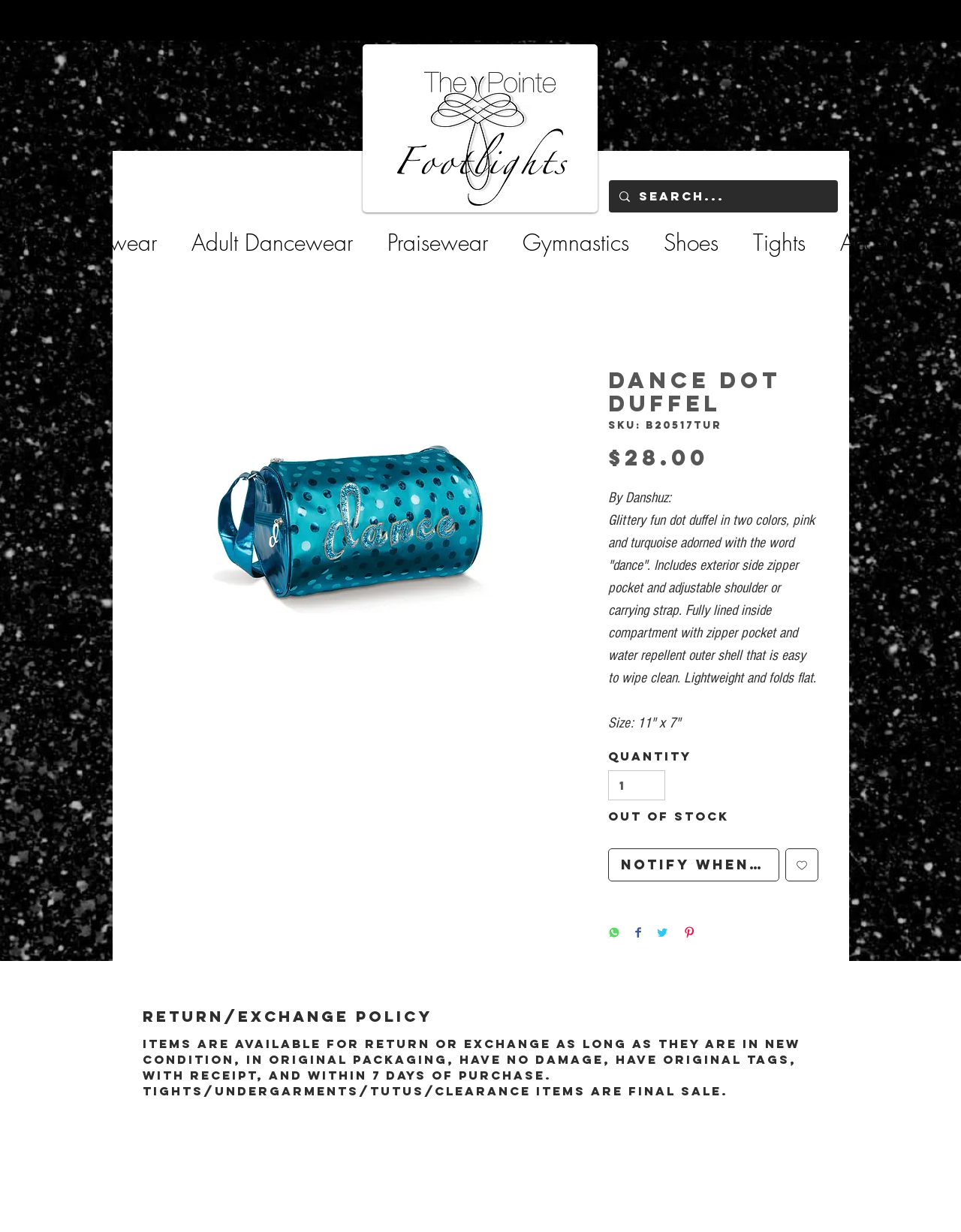Please identify the bounding box coordinates of the element I need to click to follow this instruction: "Donate".

None